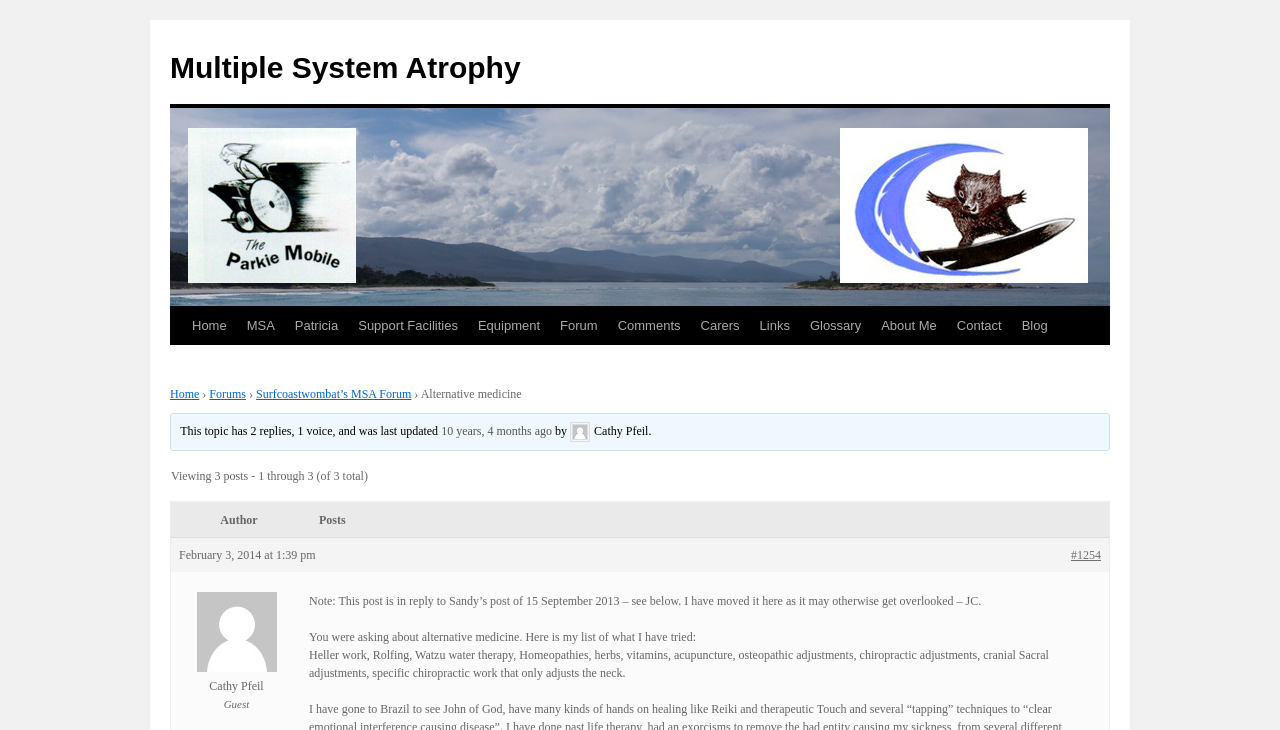Give a one-word or short phrase answer to the question: 
What is the topic of this webpage?

Alternative medicine